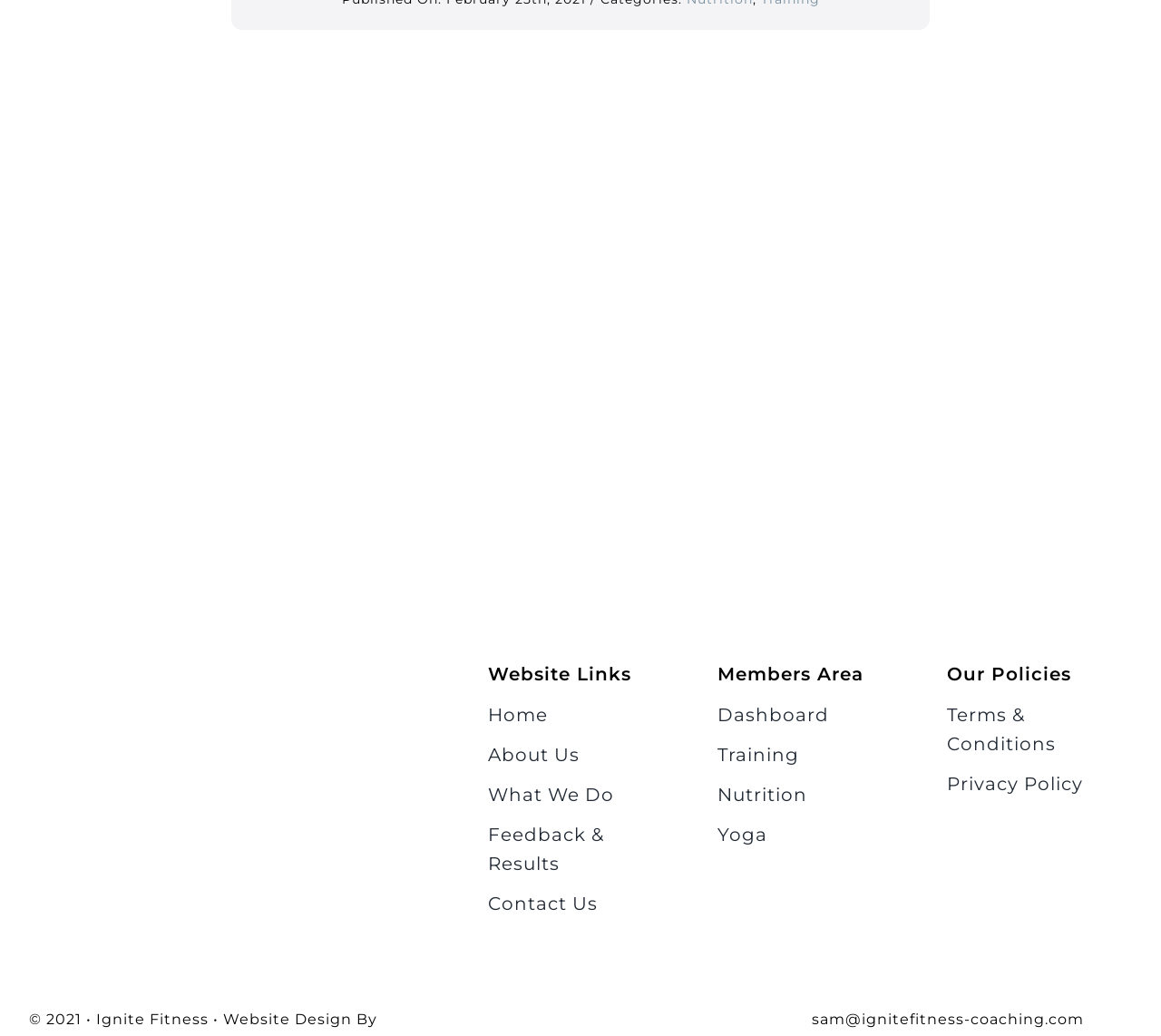How many links are there in the 'Our Policies' section?
Respond to the question with a single word or phrase according to the image.

2